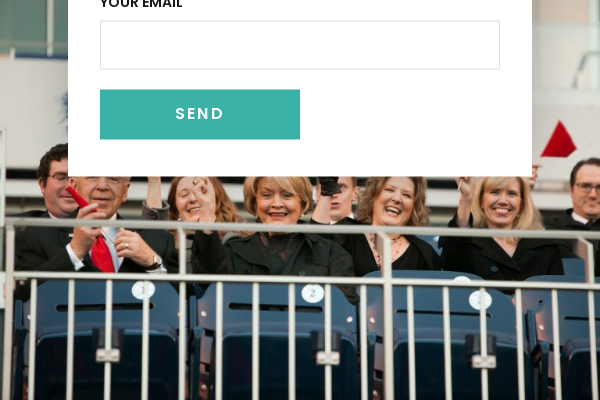What is the setting of the event?
Refer to the image and provide a detailed answer to the question.

The backdrop of the image hints at the iconic ballpark setting, which is Nationals Park, making the event unique and special.